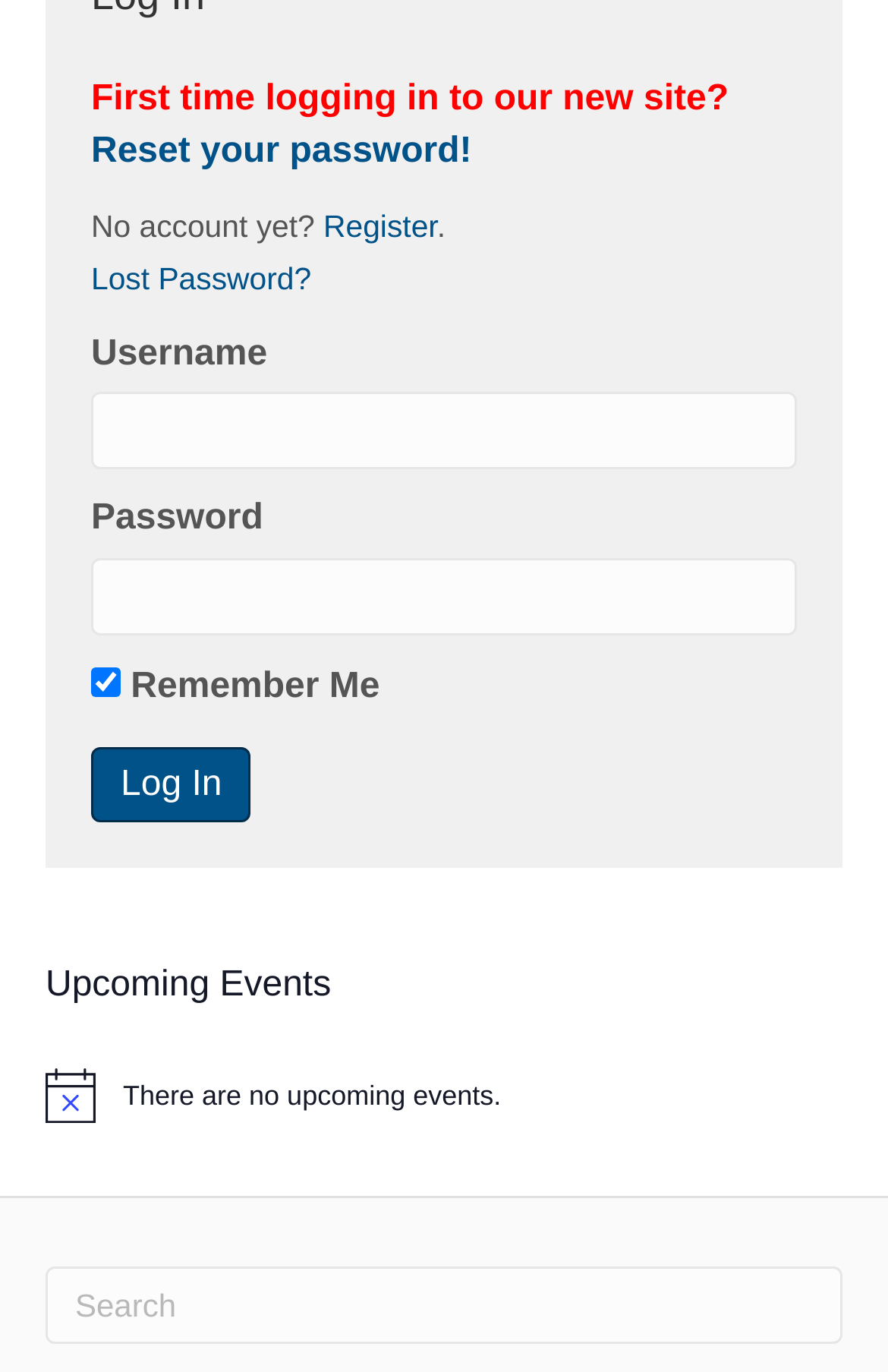Determine the bounding box coordinates of the clickable region to carry out the instruction: "Click 'Reset your password!'".

[0.103, 0.096, 0.531, 0.124]